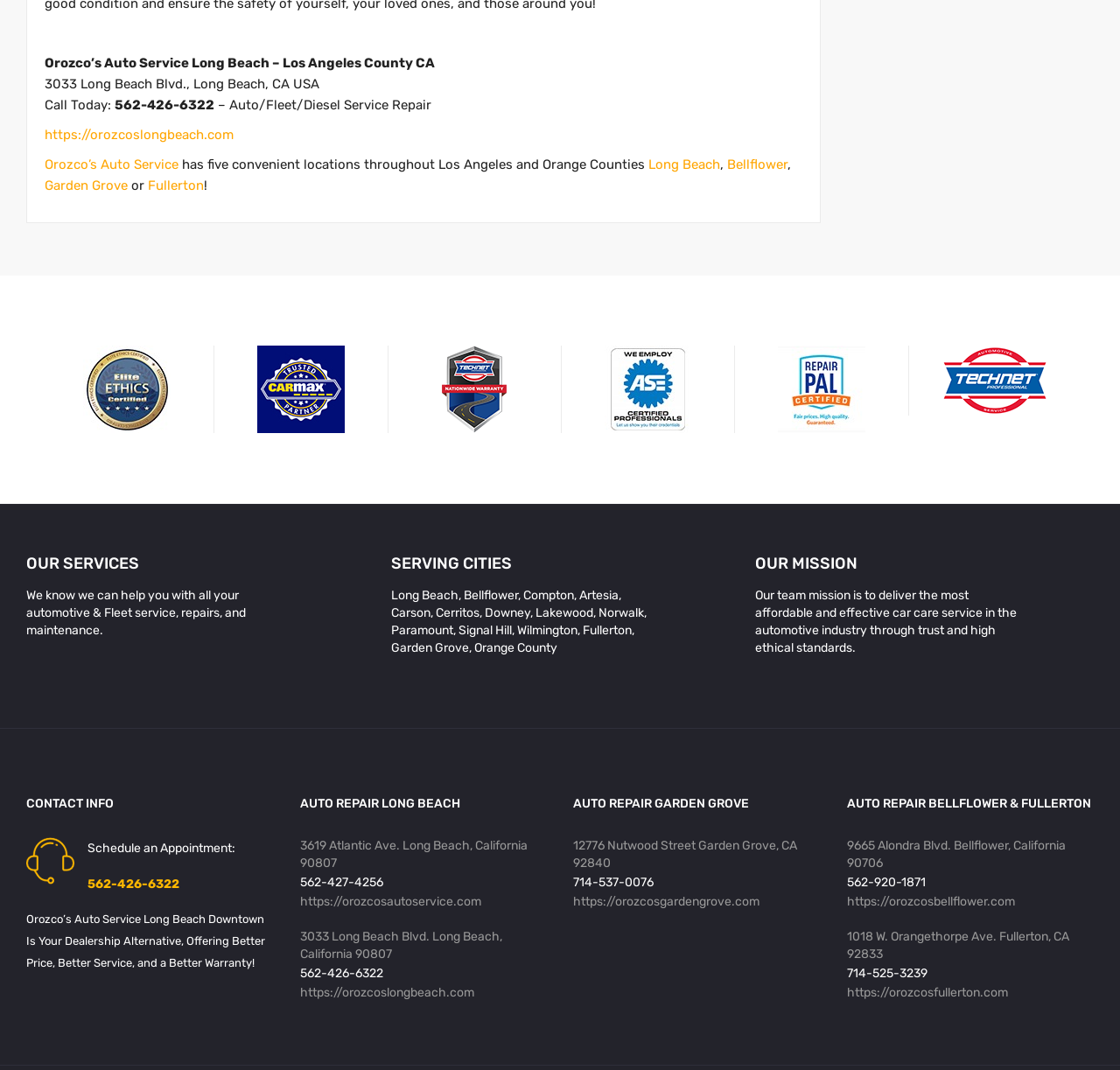Determine the bounding box coordinates of the clickable area required to perform the following instruction: "Click the link to Orozco’s Auto Service website". The coordinates should be represented as four float numbers between 0 and 1: [left, top, right, bottom].

[0.04, 0.118, 0.209, 0.133]